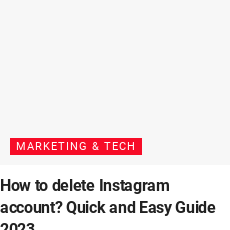Explain the image in a detailed and descriptive way.

The image features a bold, eye-catching heading titled "How to delete Instagram account? Quick and Easy Guide 2023," indicating that it pertains to a concise guide on the process of deleting an Instagram account. Below the heading, there's a vibrant red rectangular label that reads "MARKETING & TECH," suggesting the content's focus on technology and marketing strategies relevant to social media platforms. This layout aims to attract readers seeking straightforward information on managing their Instagram accounts in a current and accessible manner.